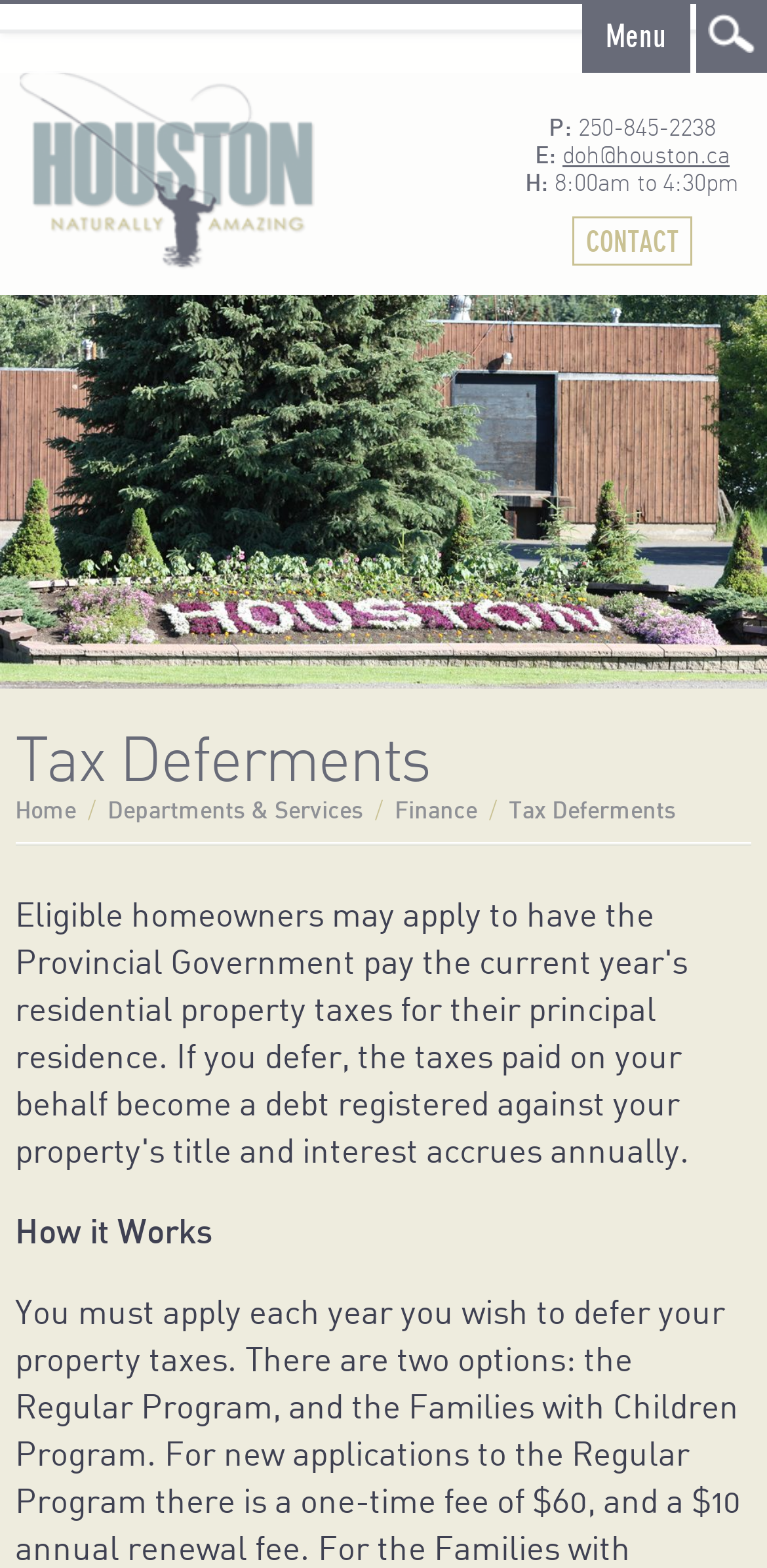Bounding box coordinates should be in the format (top-left x, top-left y, bottom-right x, bottom-right y) and all values should be floating point numbers between 0 and 1. Determine the bounding box coordinate for the UI element described as: Departments & Services

[0.141, 0.509, 0.474, 0.524]